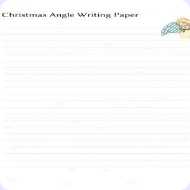What is the purpose of this writing paper?
Refer to the image and give a detailed answer to the query.

The caption states that this writing paper is intended for holiday-themed letters, notes, or creative writing projects, which suggests that its purpose is to facilitate festive and seasonal writing.